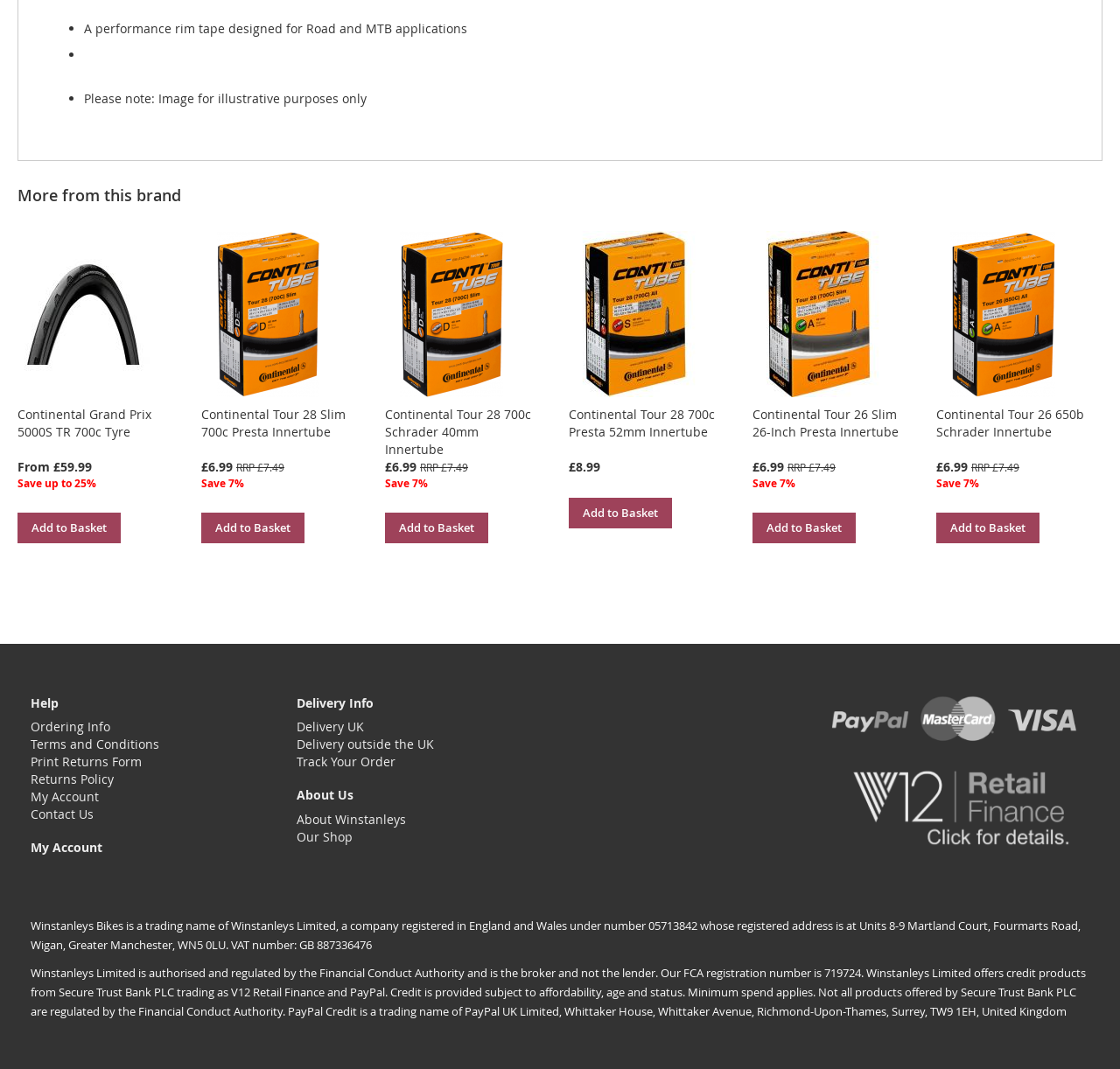Please provide the bounding box coordinates for the element that needs to be clicked to perform the following instruction: "Search for guitars". The coordinates should be given as four float numbers between 0 and 1, i.e., [left, top, right, bottom].

None